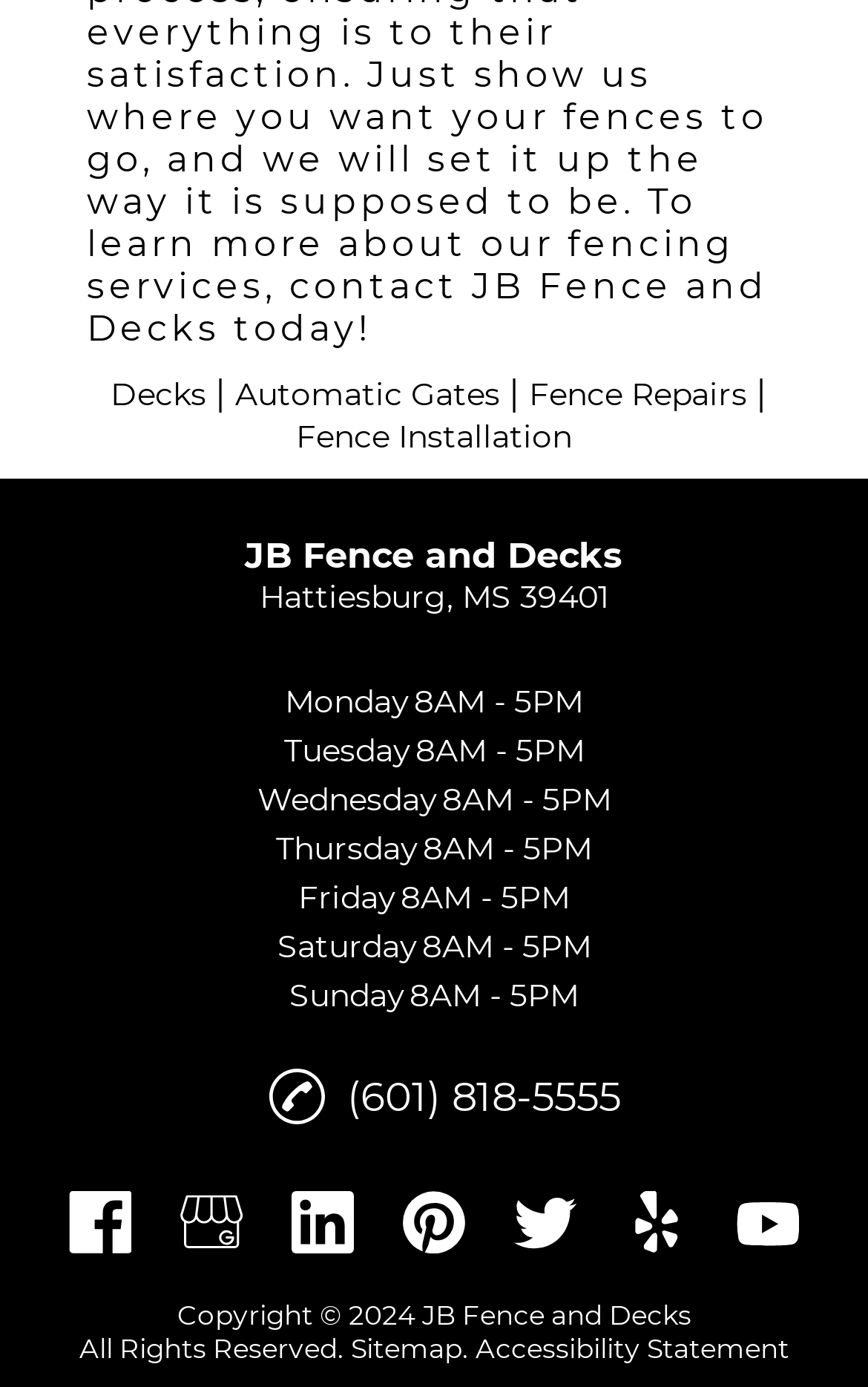Examine the screenshot and answer the question in as much detail as possible: What is the company name?

I found the company name 'JB Fence and Decks' in the footer section of the webpage, specifically in the StaticText element with bounding box coordinates [0.282, 0.385, 0.718, 0.416].